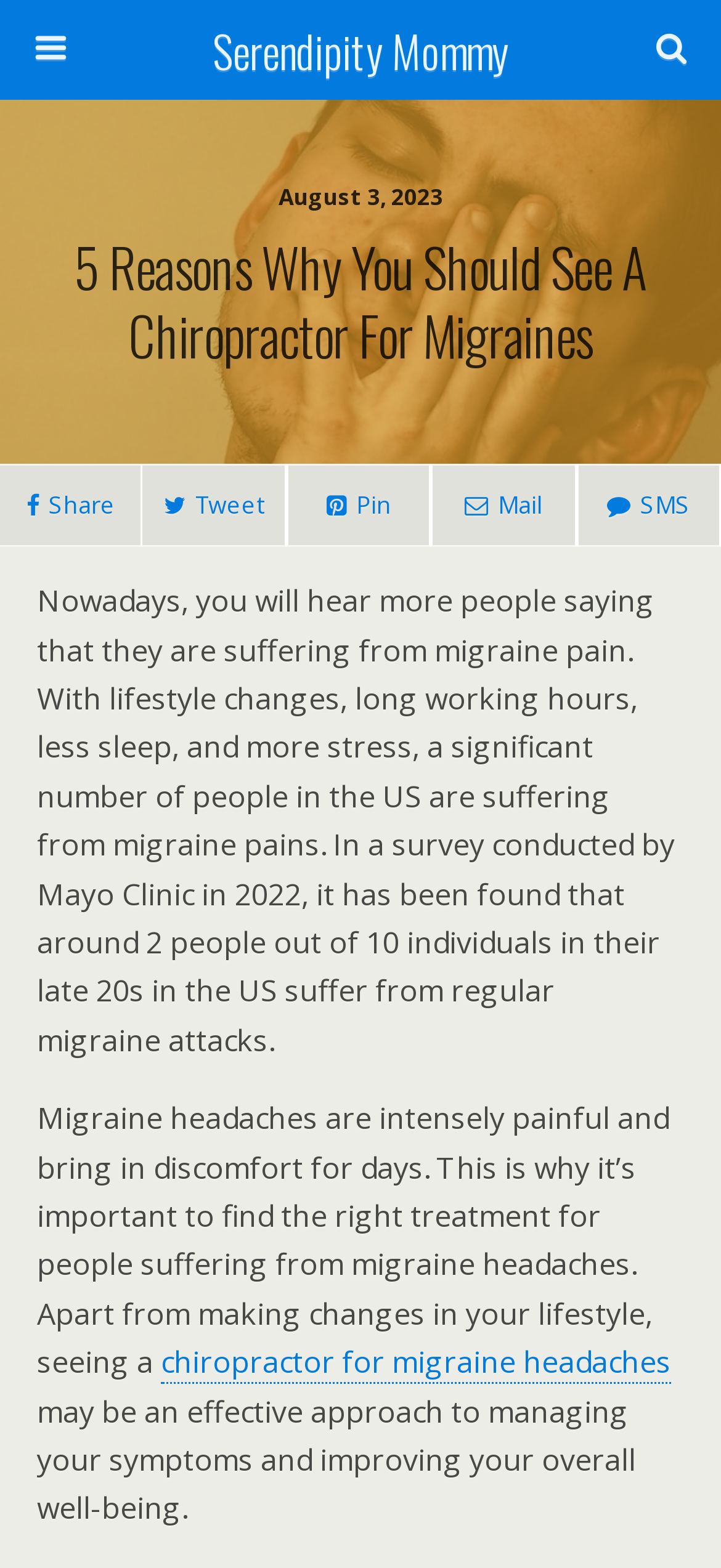From the element description: "name="s" placeholder="Search this website…"", extract the bounding box coordinates of the UI element. The coordinates should be expressed as four float numbers between 0 and 1, in the order [left, top, right, bottom].

[0.031, 0.07, 0.733, 0.101]